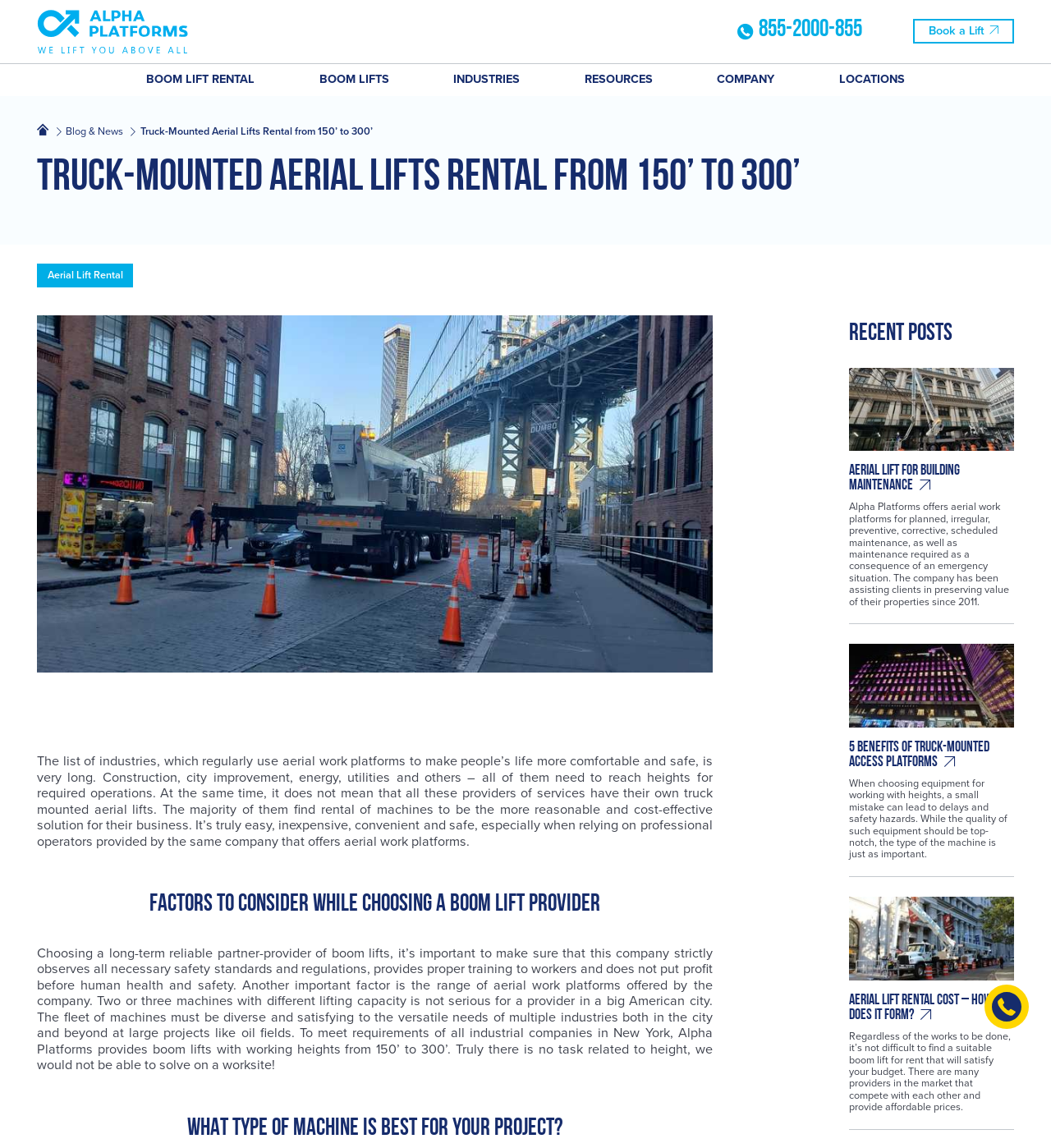Please find the bounding box coordinates in the format (top-left x, top-left y, bottom-right x, bottom-right y) for the given element description. Ensure the coordinates are floating point numbers between 0 and 1. Description: Home

[0.035, 0.109, 0.059, 0.12]